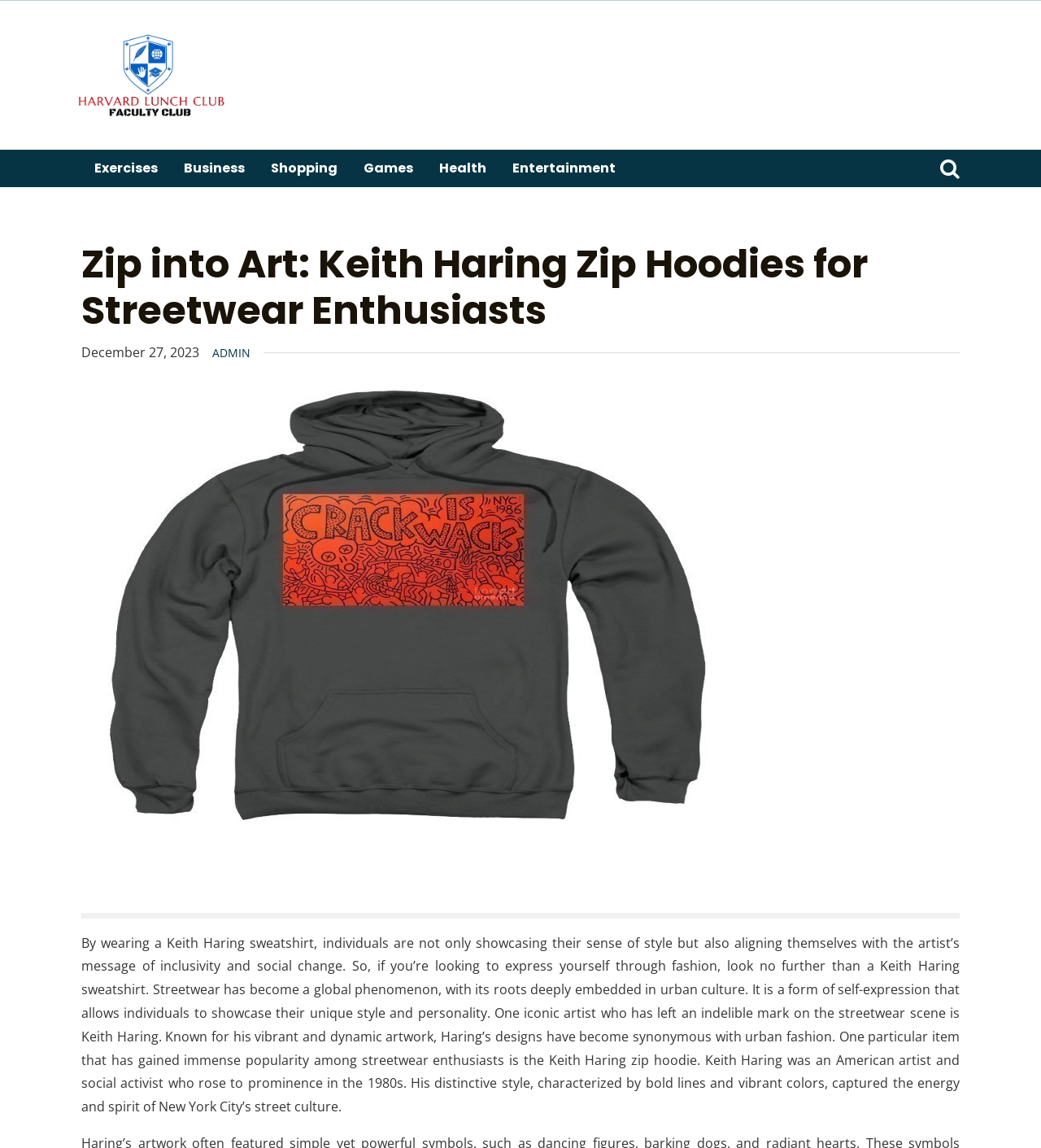What is the theme of the article?
Carefully examine the image and provide a detailed answer to the question.

The article discusses Keith Haring zip hoodies and their significance in streetwear fashion, indicating that the theme of the article is streetwear fashion.